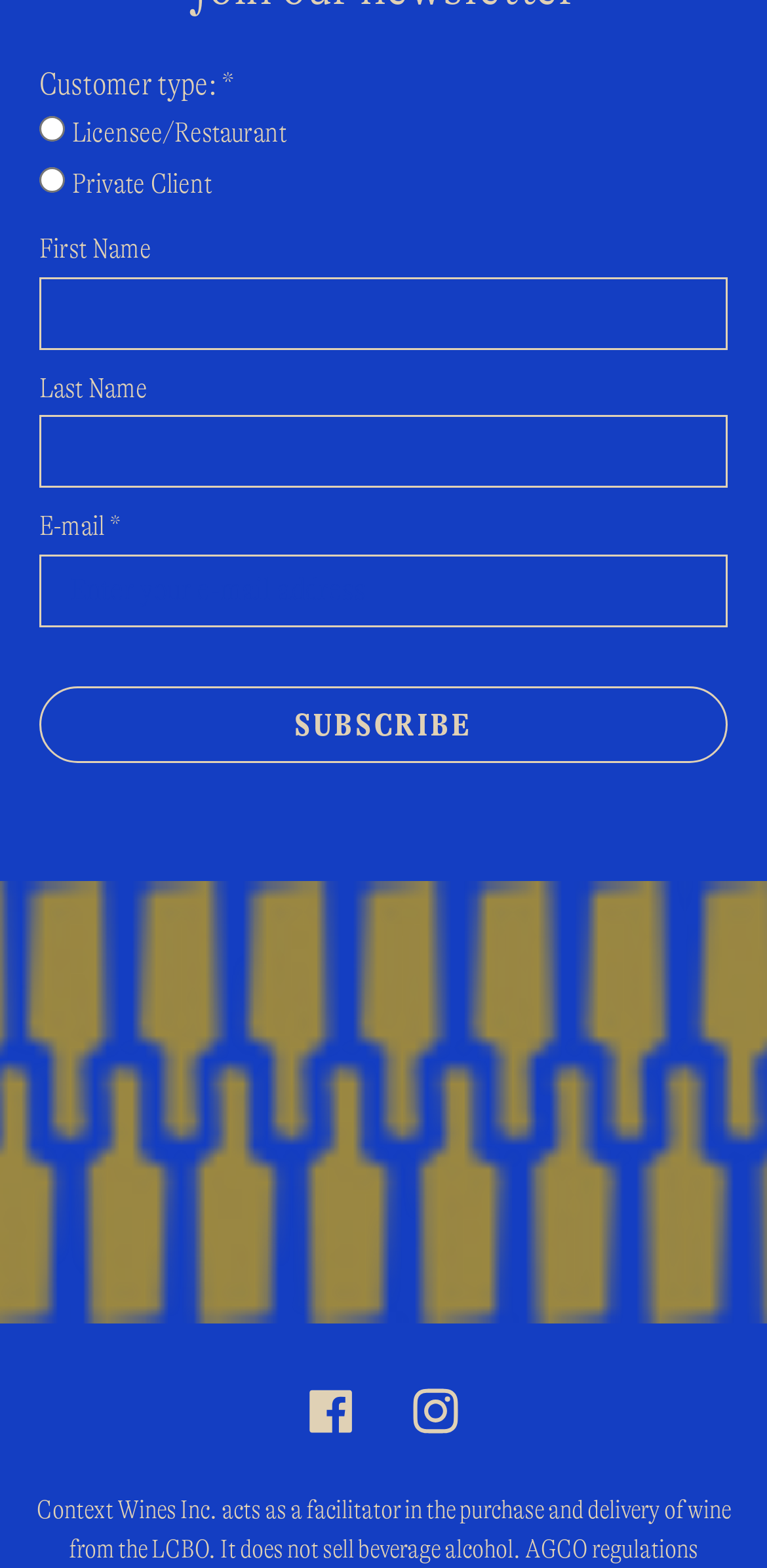Please determine the bounding box of the UI element that matches this description: Ok, I agree. The coordinates should be given as (top-left x, top-left y, bottom-right x, bottom-right y), with all values between 0 and 1.

None